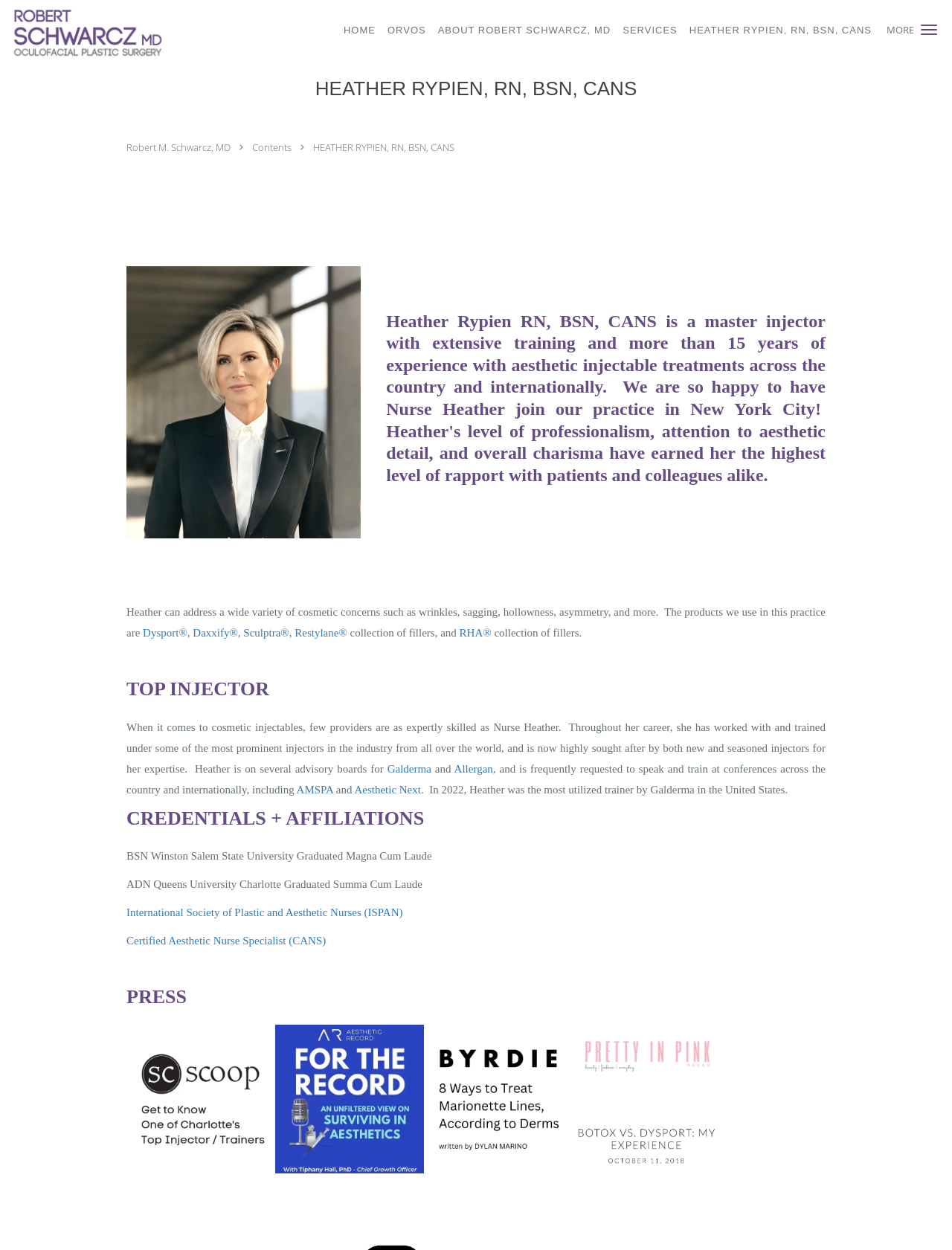What is the name of the doctor associated with this practice?
Provide an in-depth and detailed answer to the question.

I found the answer by looking at the link 'Robert M. Schwarcz, MD' which is a prominent element on the webpage, indicating that this doctor is associated with the practice.